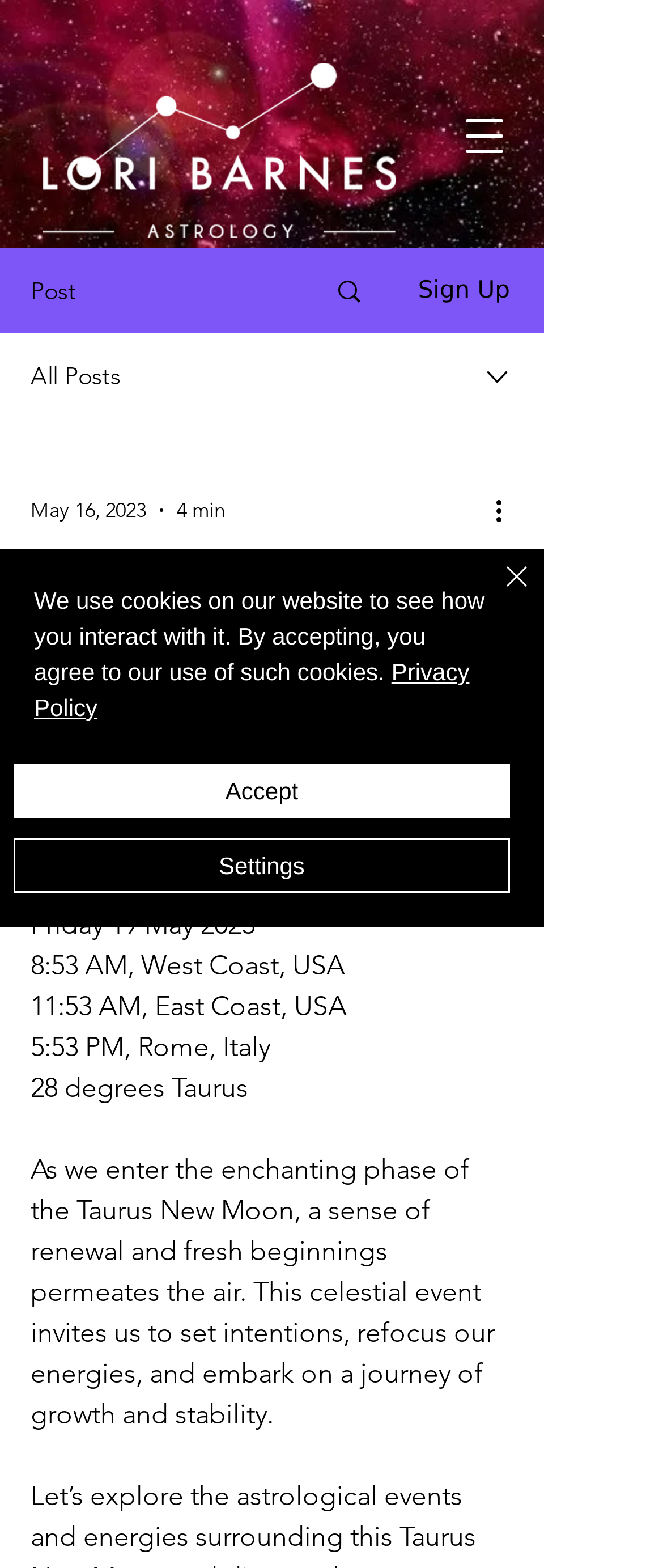What is the astrological sign mentioned?
Could you please answer the question thoroughly and with as much detail as possible?

I found the answer by looking at the text content of the webpage, specifically the heading 'Taurus New Moon' and the text '28 degrees Taurus', which indicates that the astrological sign being referred to is Taurus.